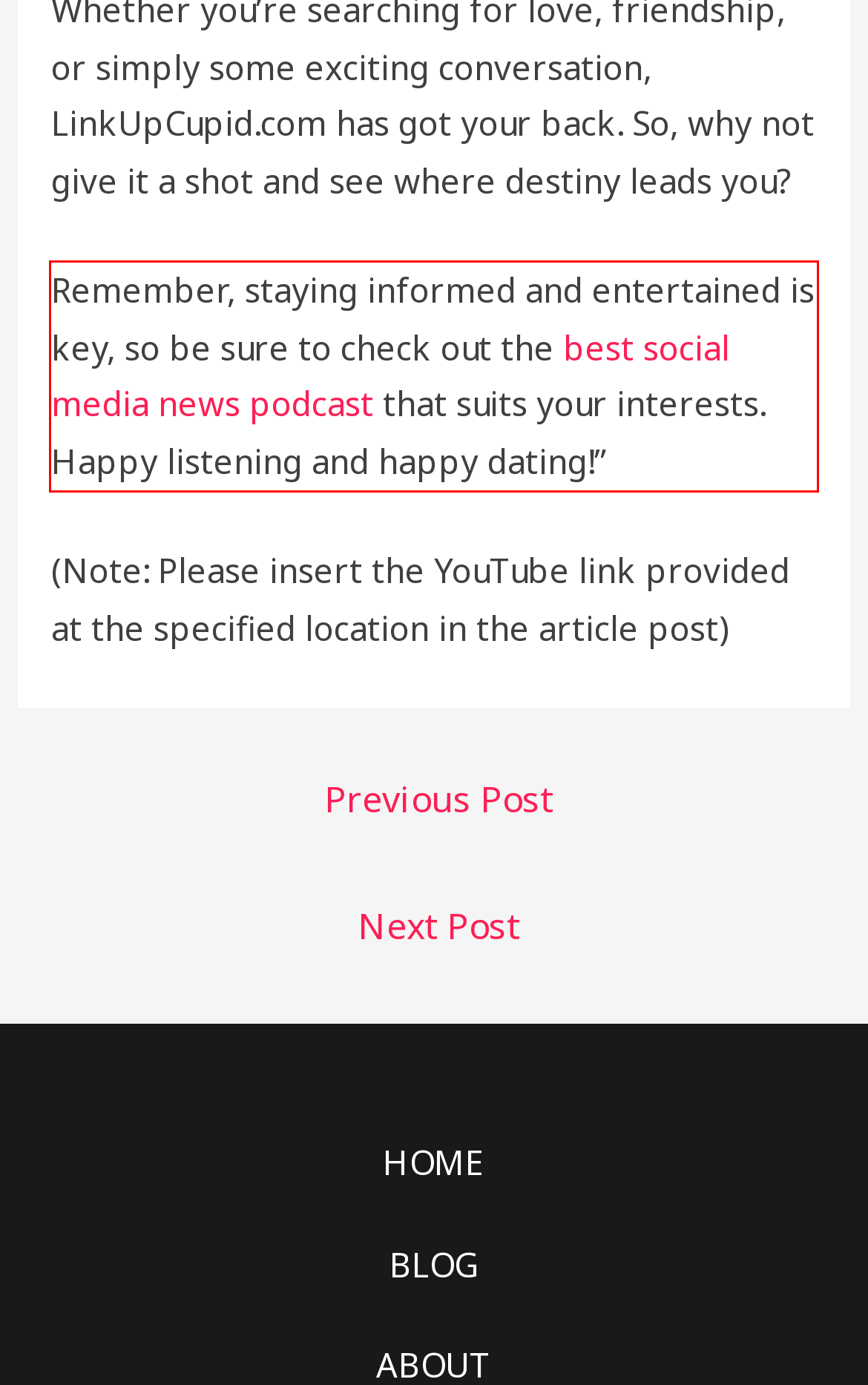You are provided with a webpage screenshot that includes a red rectangle bounding box. Extract the text content from within the bounding box using OCR.

Remember, staying informed and entertained is key, so be sure to check out the best social media news podcast that suits your interests. Happy listening and happy dating!”